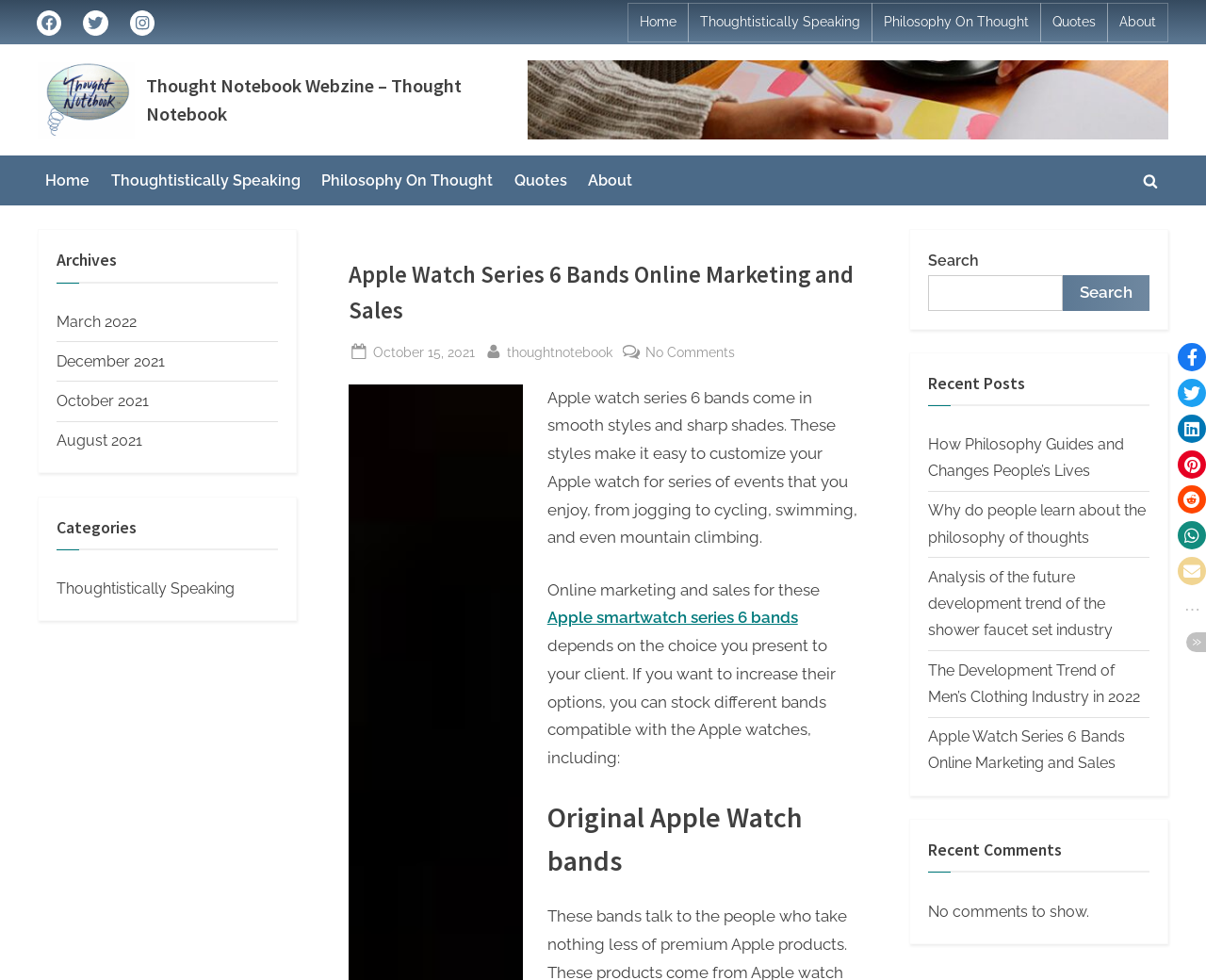What type of content is on this webpage?
Using the image as a reference, answer the question with a short word or phrase.

Marketing and Sales